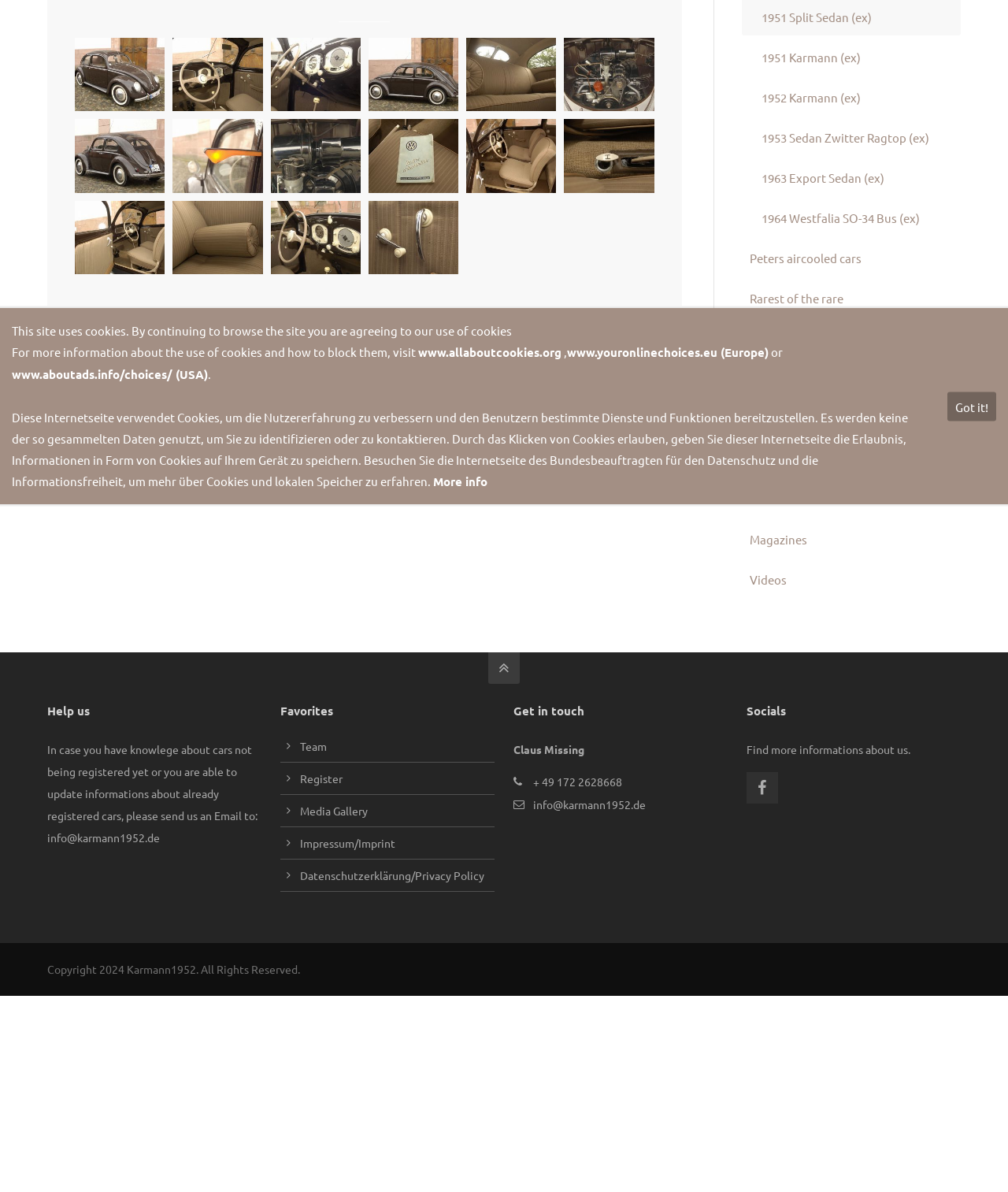Using the element description: "Magazines", determine the bounding box coordinates. The coordinates should be in the format [left, top, right, bottom], with values between 0 and 1.

[0.736, 0.437, 0.953, 0.468]